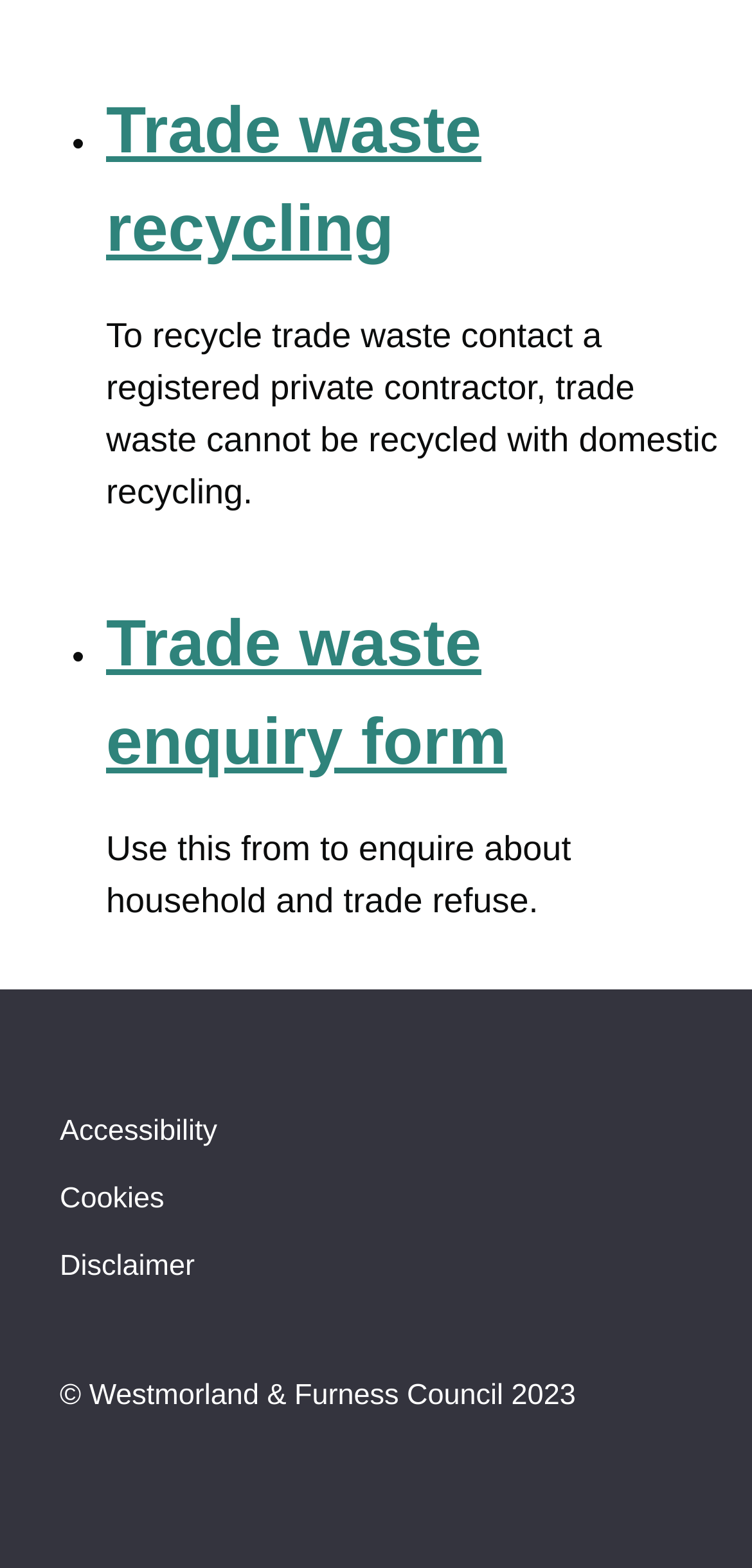What is the year of copyright for Westmorland & Furness Council?
Please provide a single word or phrase as the answer based on the screenshot.

2023